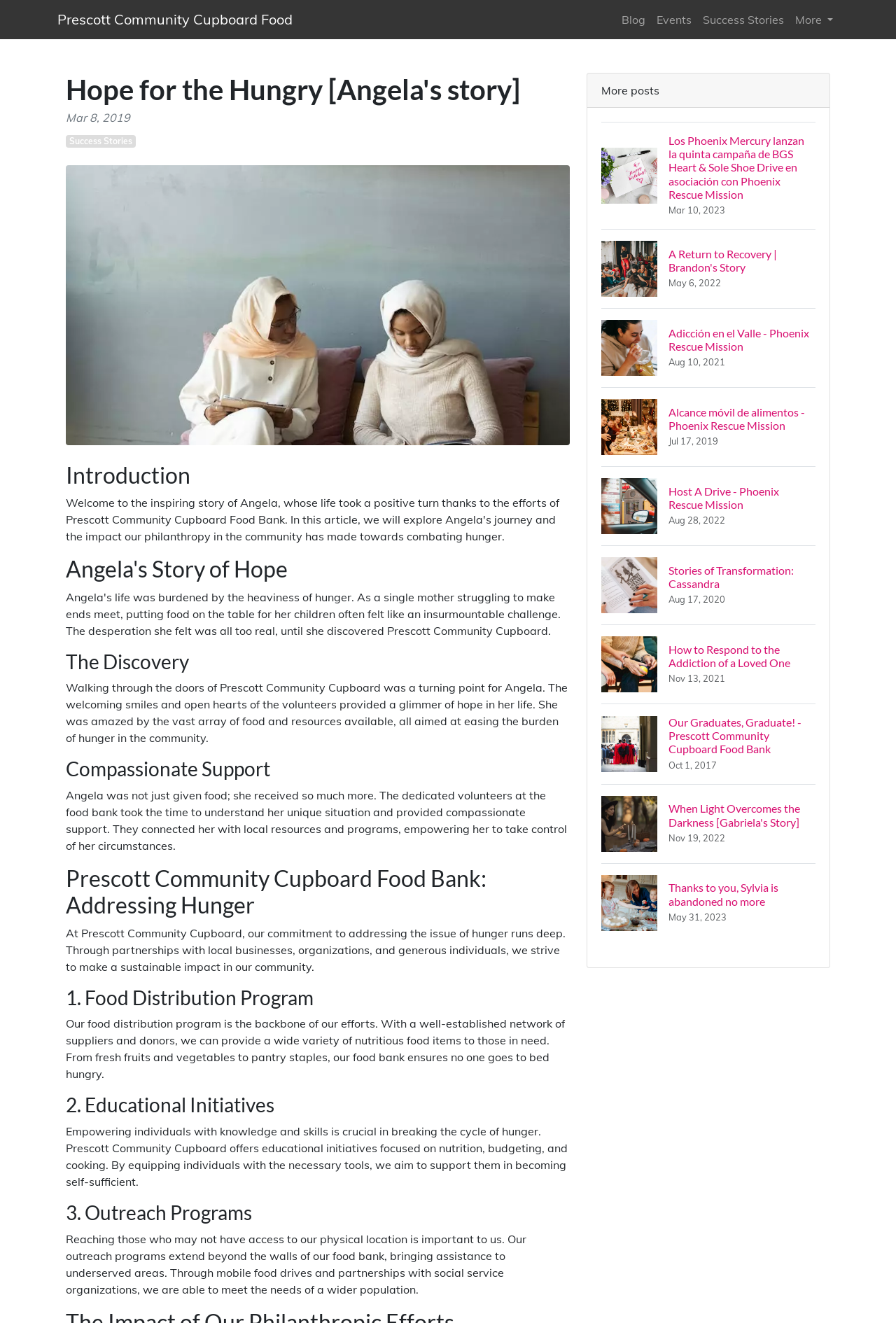Please identify the bounding box coordinates of the clickable area that will fulfill the following instruction: "Go to Home page". The coordinates should be in the format of four float numbers between 0 and 1, i.e., [left, top, right, bottom].

None